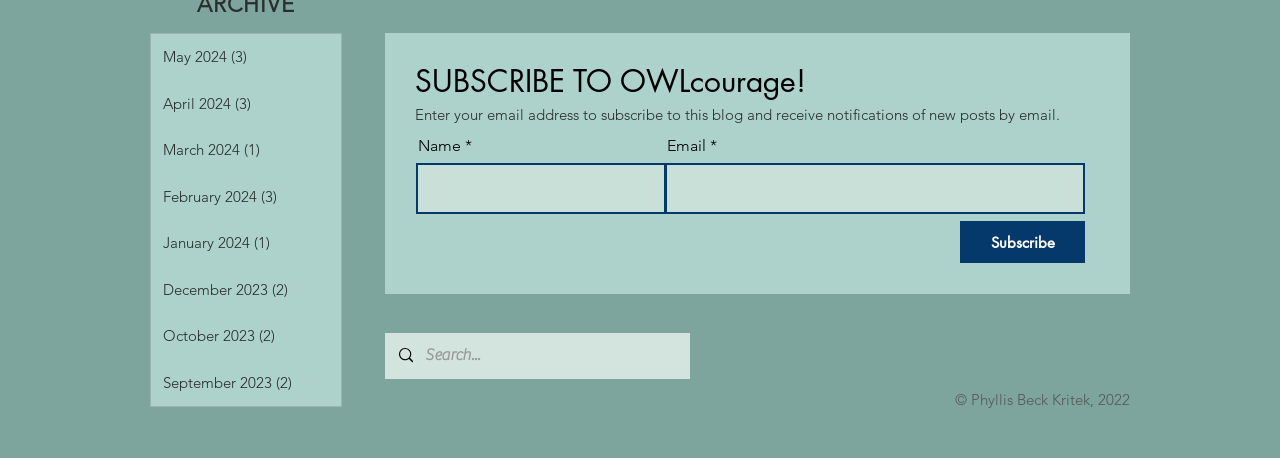What is the copyright year of the blog?
Please provide an in-depth and detailed response to the question.

The copyright information is located at the bottom of the page and states '© Phyllis Beck Kritek, 2022', indicating that the blog's copyright year is 2022.